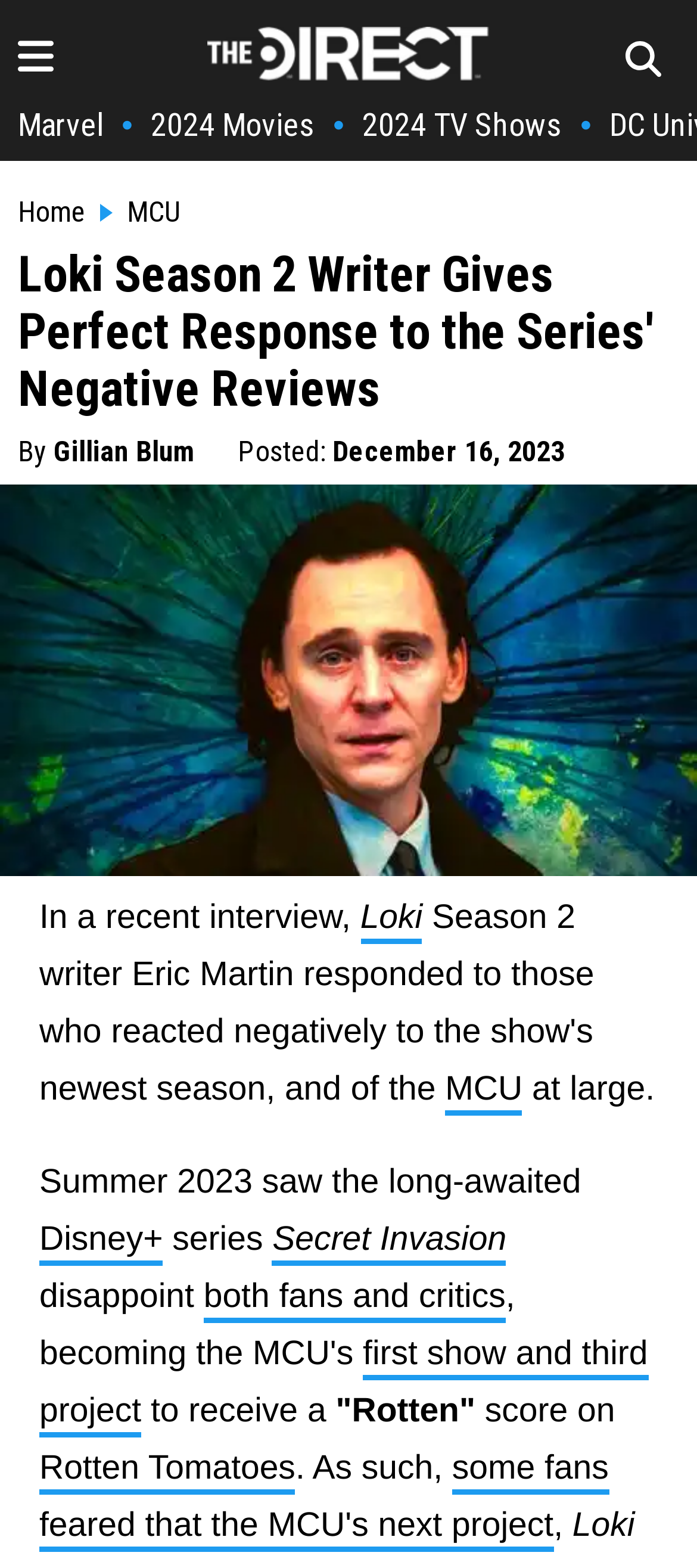Give a full account of the webpage's elements and their arrangement.

The webpage is an article discussing Eric Martin, a writer on Loki's second season, and his response to criticism of the newest batch of episodes. At the top of the page, there is a logo image on the left and a link to "The Direct Homepage" on the right. Below this, there are several links to different categories, including "Marvel", "2024 Movies", and "2024 TV Shows".

The main article title, "Loki Season 2 Writer Gives Perfect Response to the Series' Negative Reviews", is prominently displayed in the middle of the page. Below this, the author's name, "Gillian Blum", is mentioned, along with the date of posting, "December 16, 2023".

The main content of the article is divided into several paragraphs. The first paragraph starts with an image of Loki, played by Tom Hiddleston, taking up the full width of the page. The text begins by mentioning a recent interview with Loki, and then discusses the MCU and its recent projects, including Disney+ series and Secret Invasion.

The article continues to discuss the negative reviews of the series, mentioning that both fans and critics were disappointed, and that the show received a low "Rotten" score on Rotten Tomatoes. The writer's response to this criticism is the main focus of the article, with quotes and explanations provided.

Throughout the article, there are several links to related topics, including Marvel, MCU, and Rotten Tomatoes. The text is well-structured and easy to follow, with clear headings and concise paragraphs.